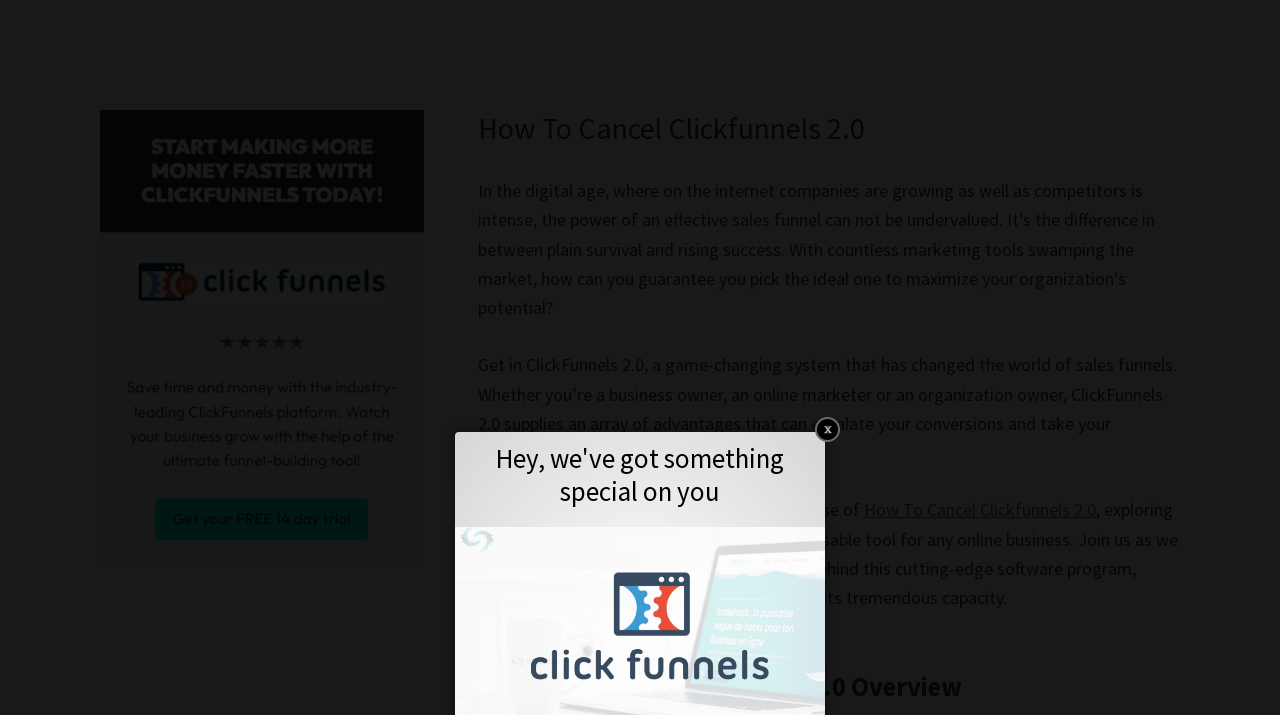Answer the question with a brief word or phrase:
What is the purpose of ClickFunnels 2.0?

To maximize organization's potential